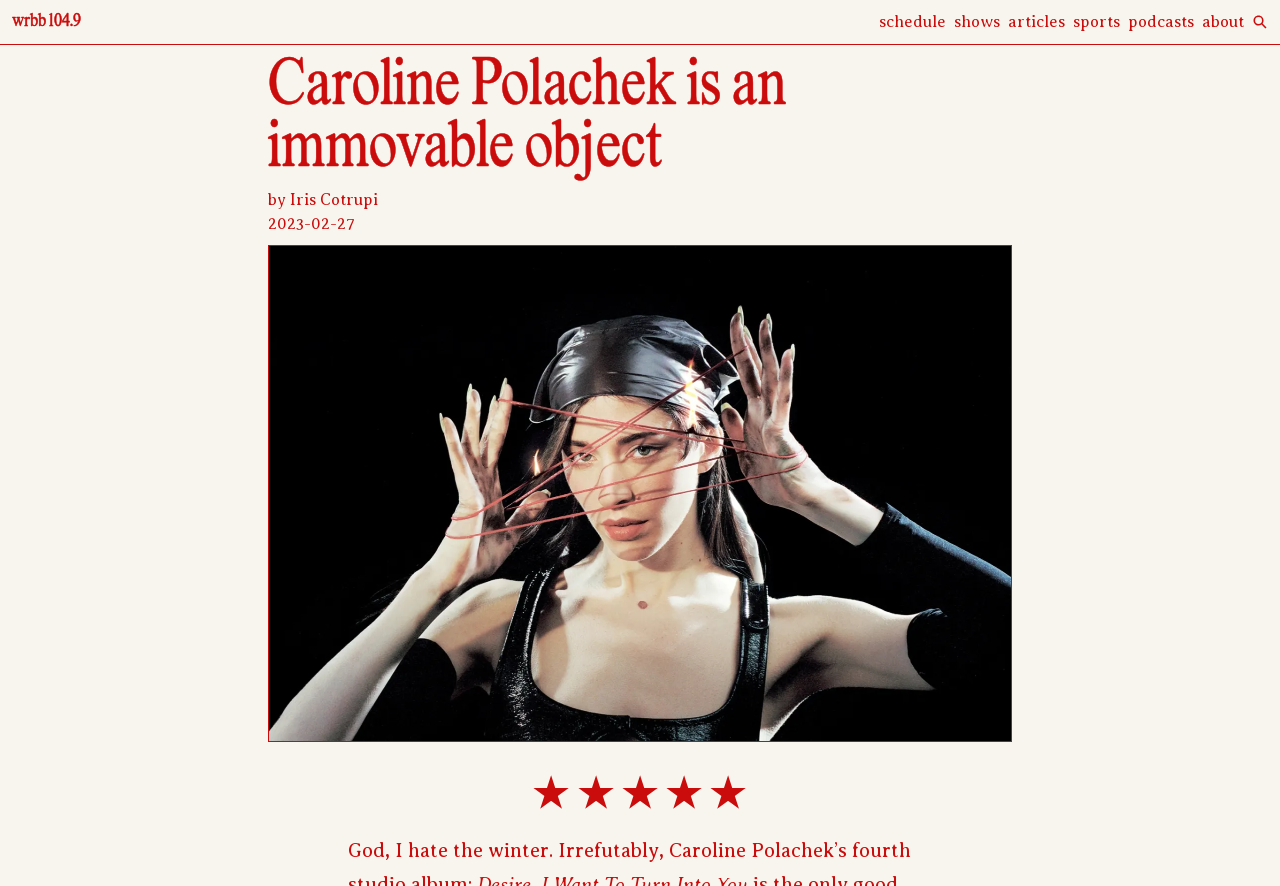Given the element description about, predict the bounding box coordinates for the UI element in the webpage screenshot. The format should be (top-left x, top-left y, bottom-right x, bottom-right y), and the values should be between 0 and 1.

[0.939, 0.015, 0.972, 0.035]